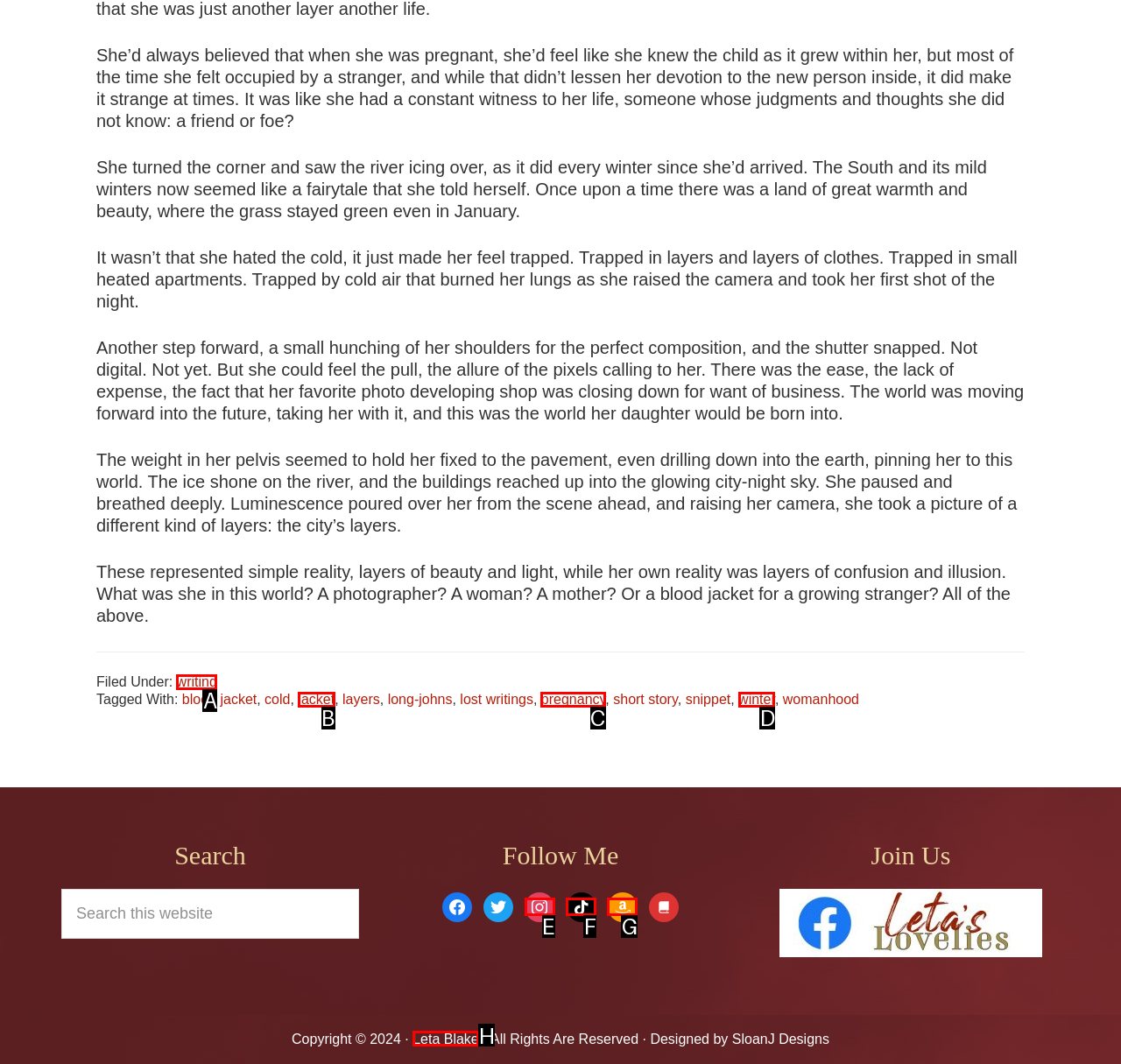Determine which option matches the element description: Check out our blog
Answer using the letter of the correct option.

None